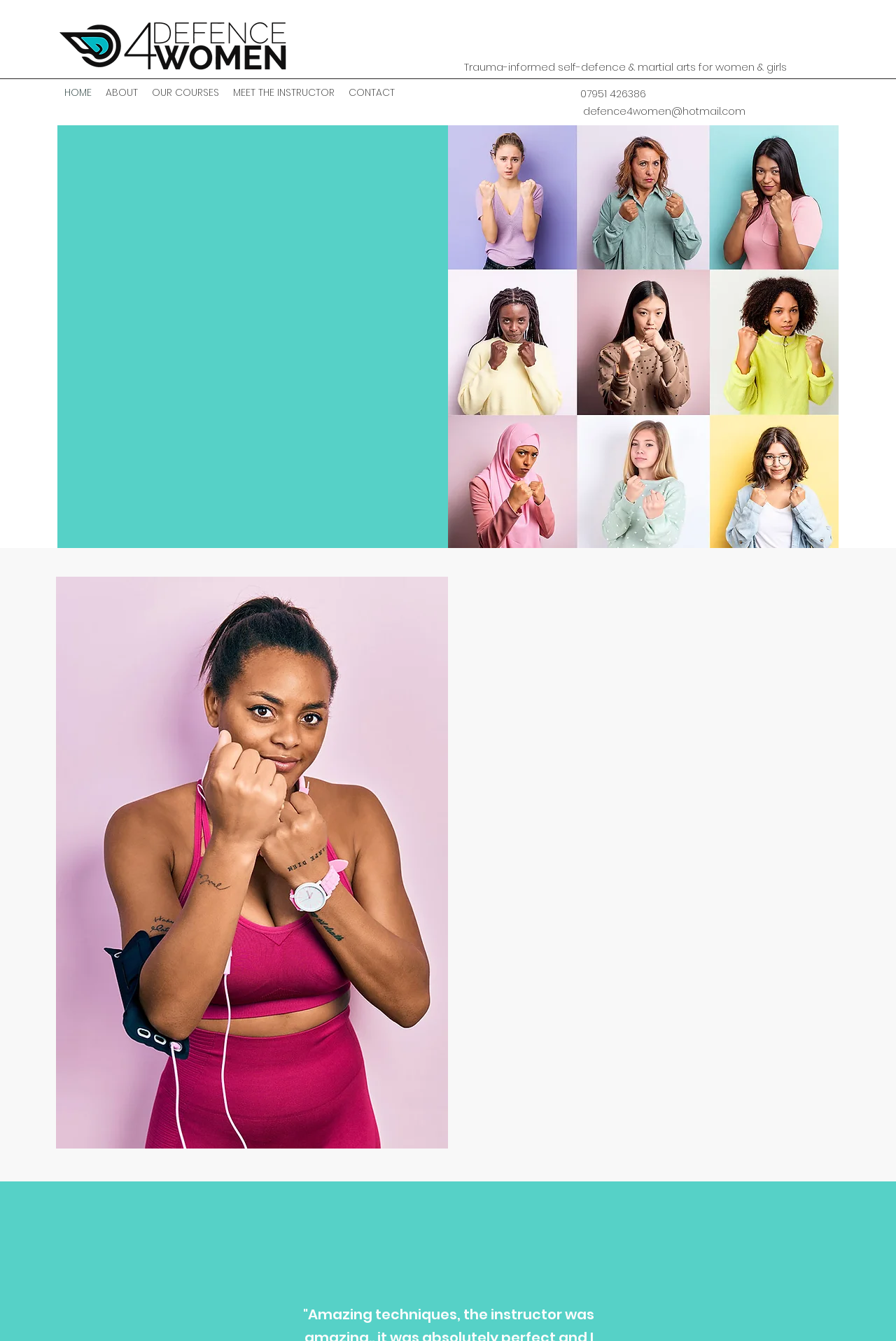Using the provided element description "Learn More", determine the bounding box coordinates of the UI element.

[0.676, 0.802, 0.762, 0.822]